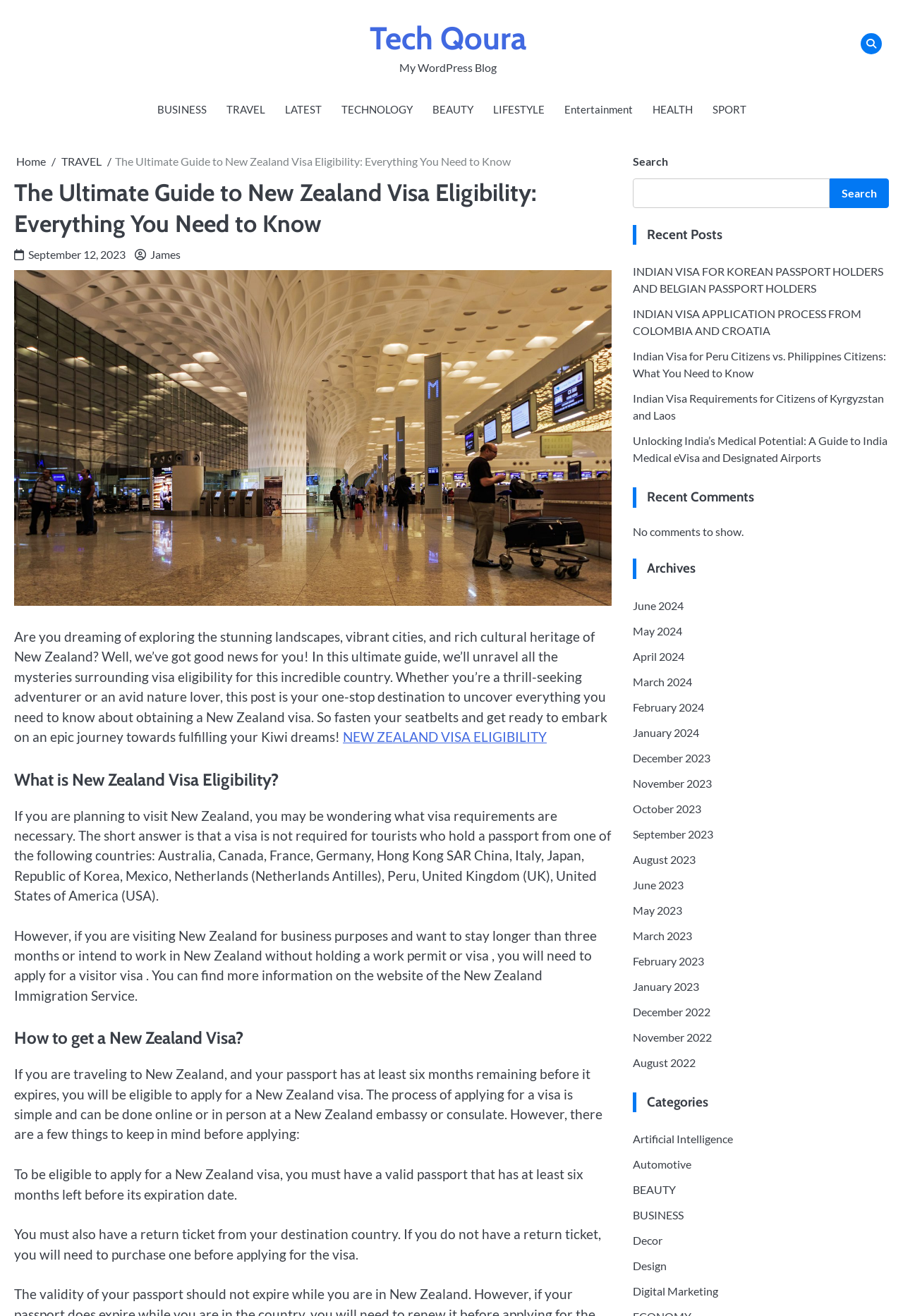Could you find the bounding box coordinates of the clickable area to complete this instruction: "Learn about Artificial Intelligence"?

[0.701, 0.86, 0.812, 0.87]